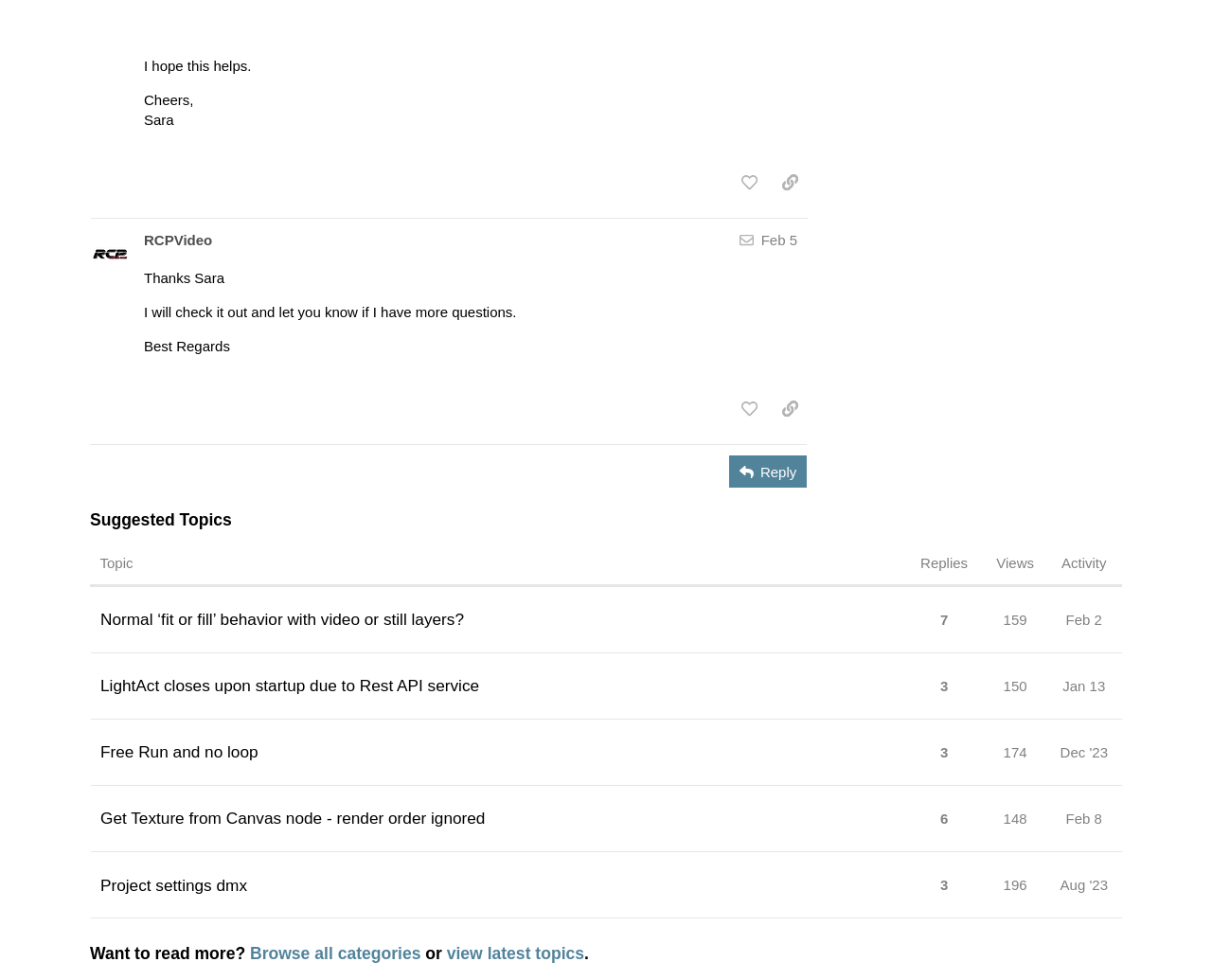Identify the bounding box coordinates of the part that should be clicked to carry out this instruction: "Like the post".

[0.604, 0.17, 0.633, 0.203]